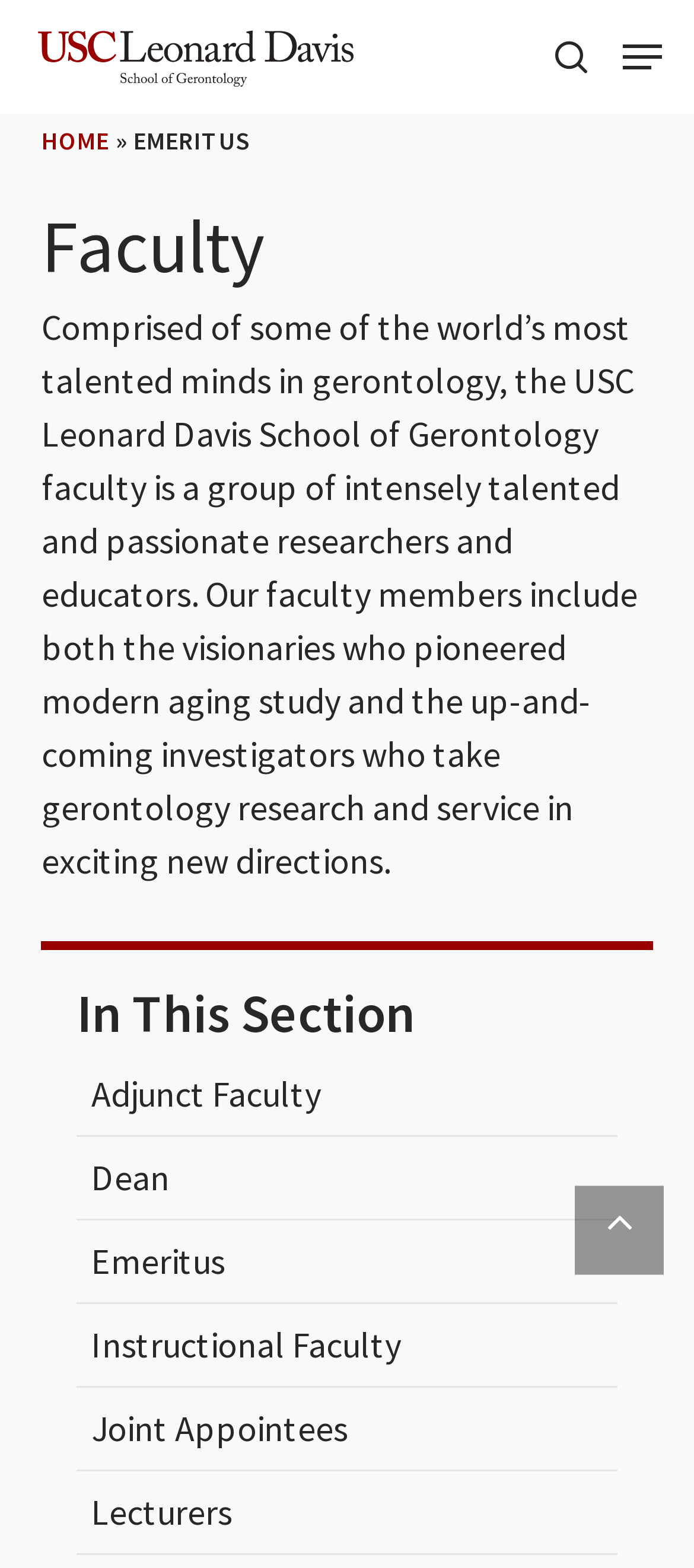Using the provided description: "title="USC Leonard Davis School logo"", find the bounding box coordinates of the corresponding UI element. The output should be four float numbers between 0 and 1, in the format [left, top, right, bottom].

[0.046, 0.014, 0.52, 0.059]